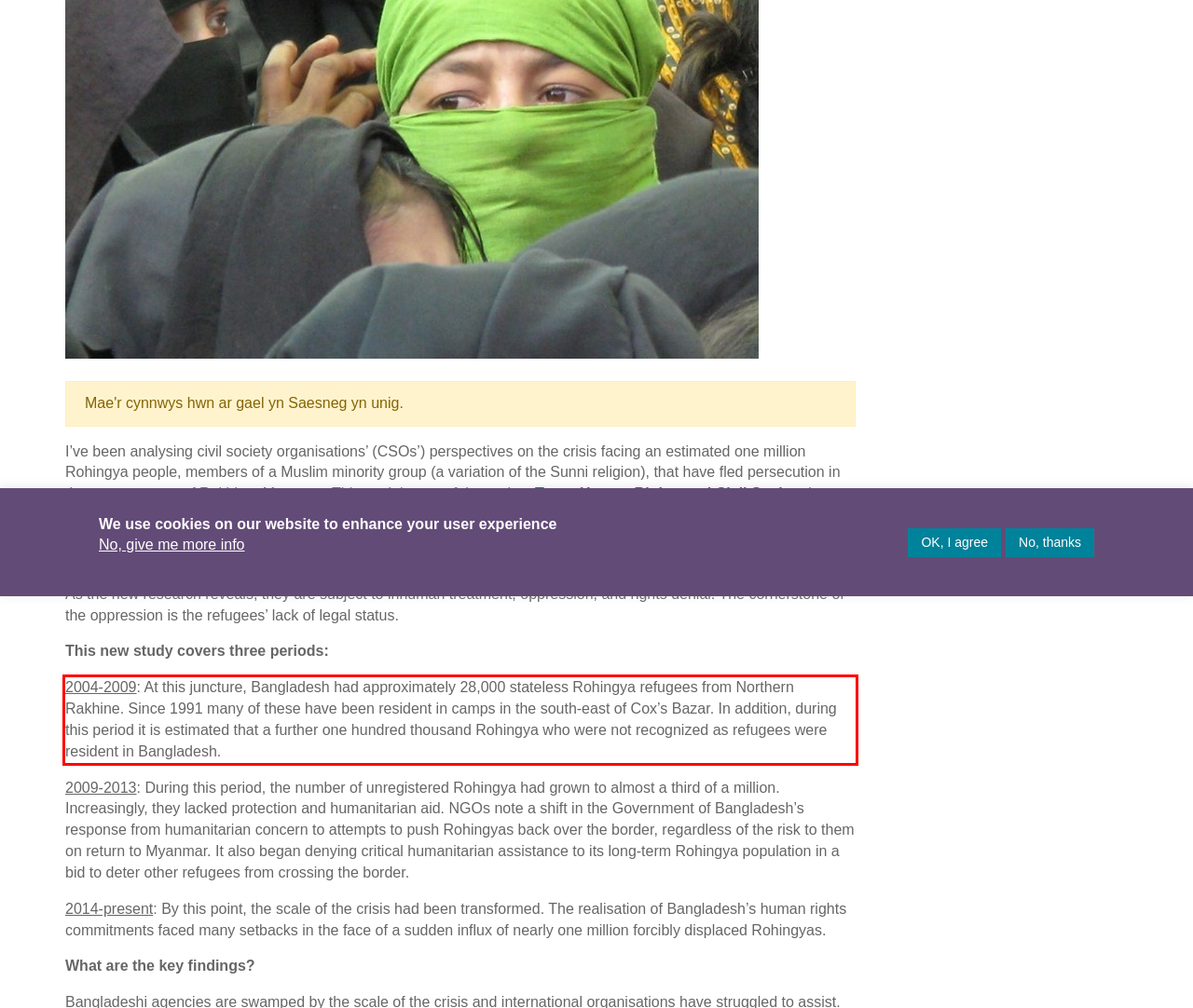Using OCR, extract the text content found within the red bounding box in the given webpage screenshot.

2004-2009: At this juncture, Bangladesh had approximately 28,000 stateless Rohingya refugees from Northern Rakhine. Since 1991 many of these have been resident in camps in the south-east of Cox’s Bazar. In addition, during this period it is estimated that a further one hundred thousand Rohingya who were not recognized as refugees were resident in Bangladesh.